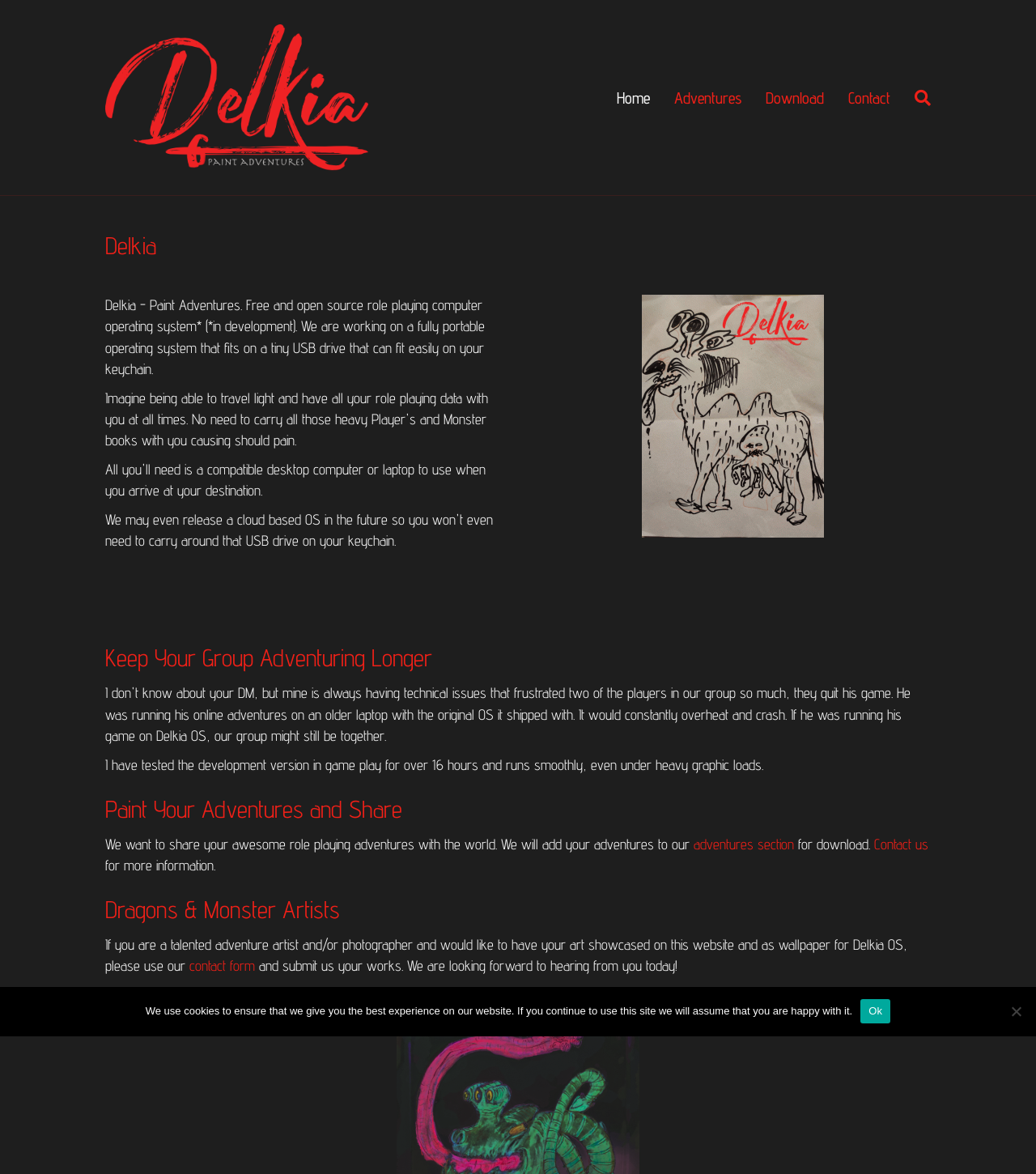Locate the bounding box coordinates of the segment that needs to be clicked to meet this instruction: "Contact us".

[0.844, 0.712, 0.896, 0.726]